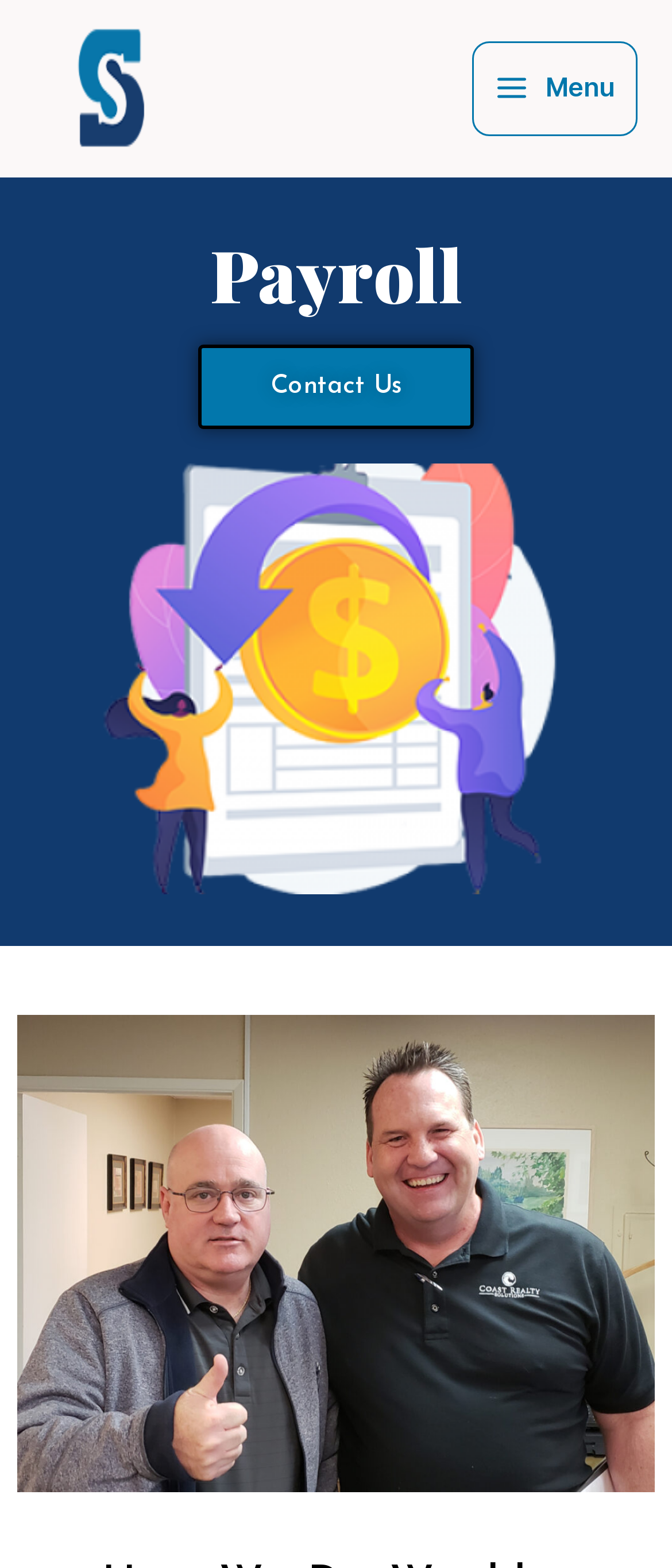Please answer the following question using a single word or phrase: 
How can I contact the company?

Call 714-998-0311 or click Contact Us